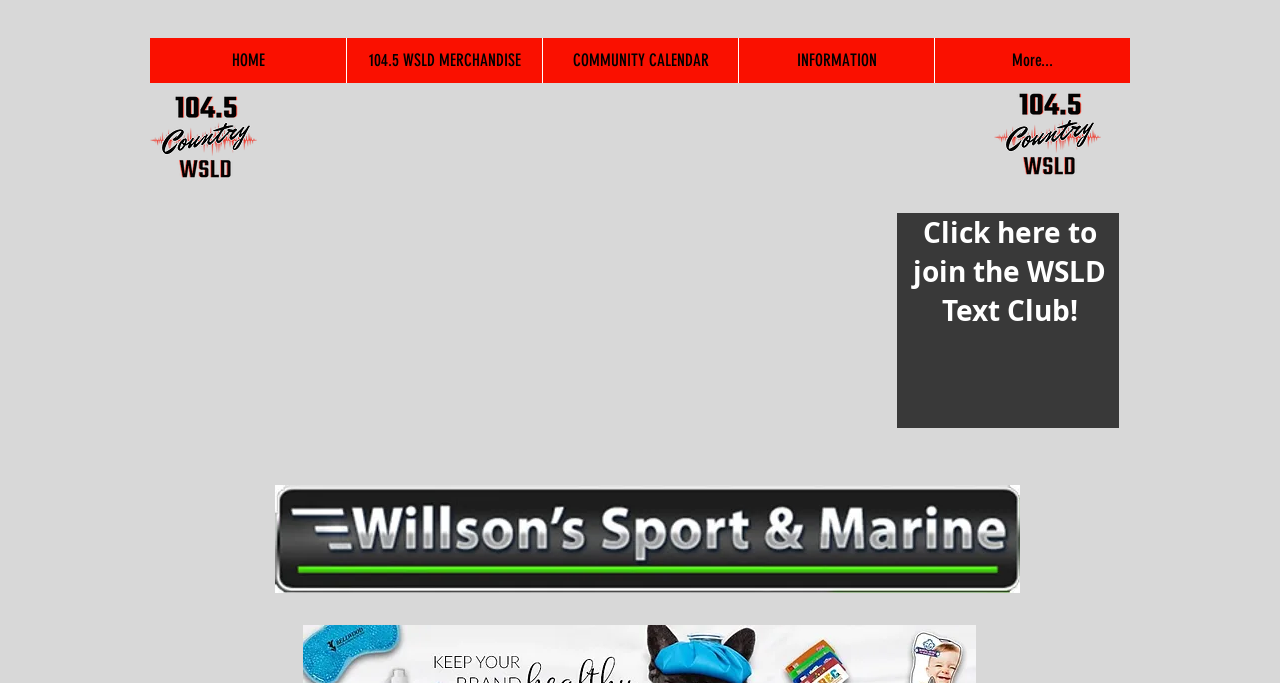What is the text on the button at [0.134, 0.418, 0.169, 0.52]?
Look at the webpage screenshot and answer the question with a detailed explanation.

I examined the button element at [0.134, 0.418, 0.169, 0.52] and found that it does not have any text associated with it.